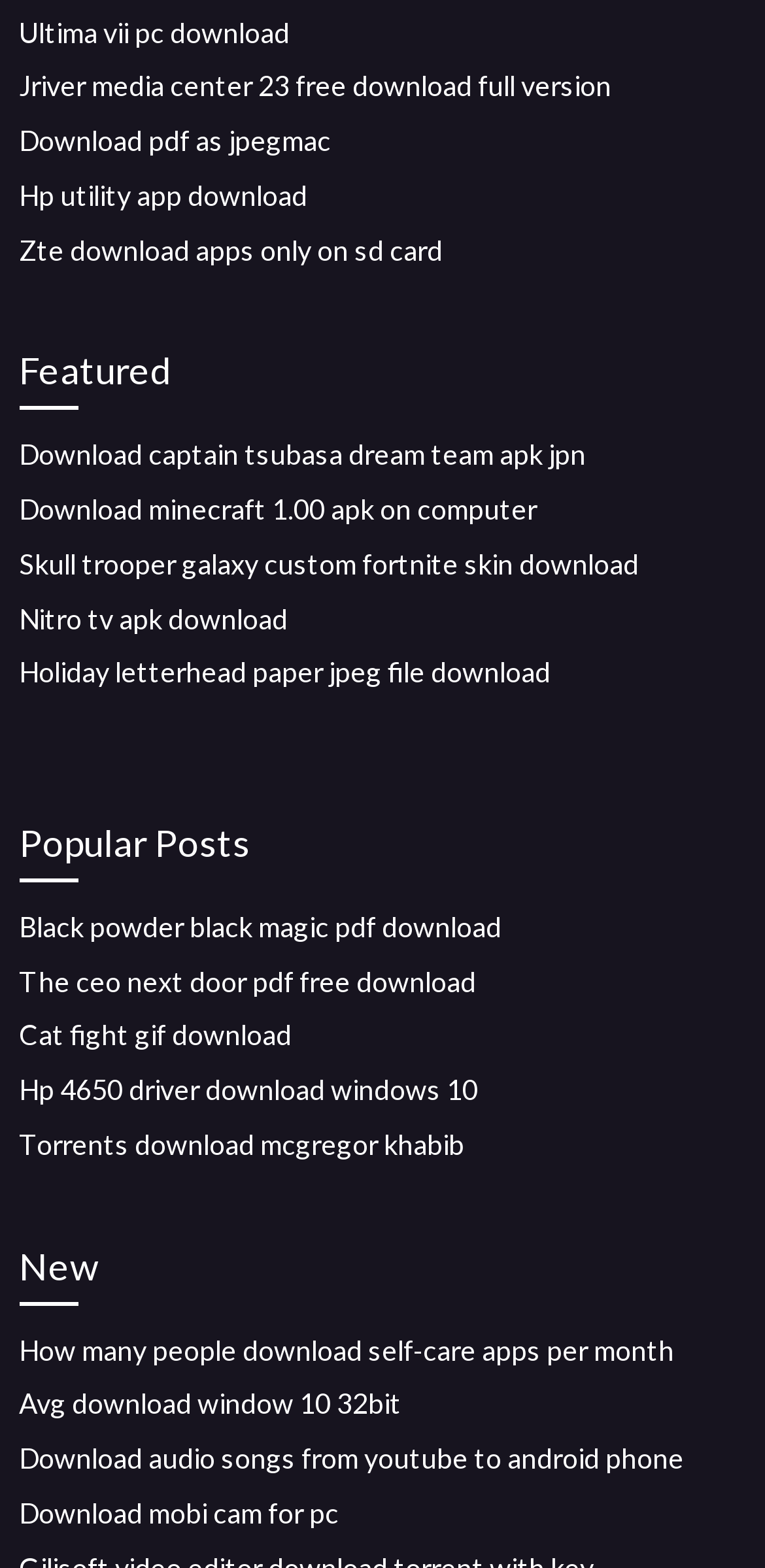Could you provide the bounding box coordinates for the portion of the screen to click to complete this instruction: "Toggle navigation"?

None